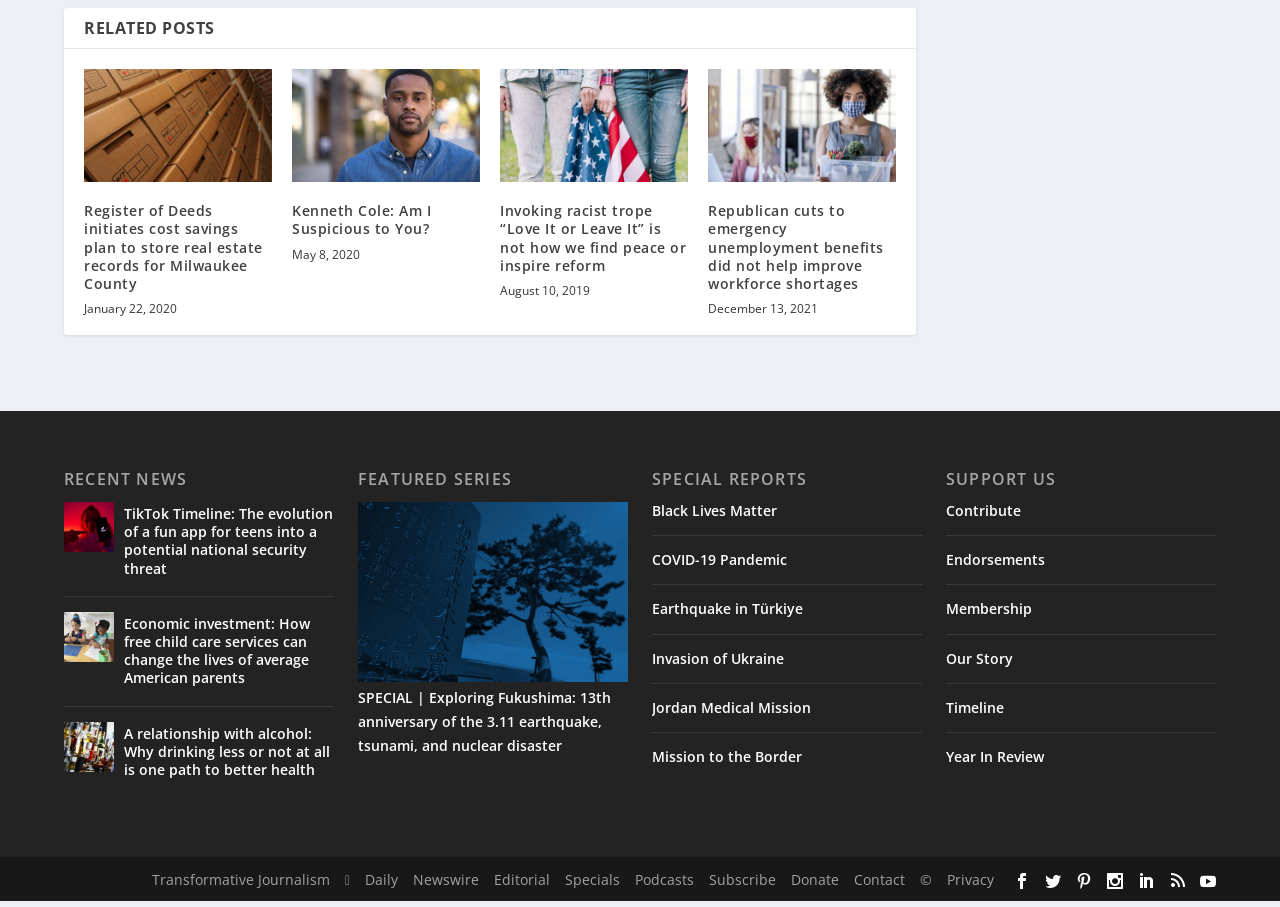Please determine the bounding box coordinates of the element to click on in order to accomplish the following task: "Read news about Register of Deeds". Ensure the coordinates are four float numbers ranging from 0 to 1, i.e., [left, top, right, bottom].

[0.066, 0.068, 0.212, 0.192]